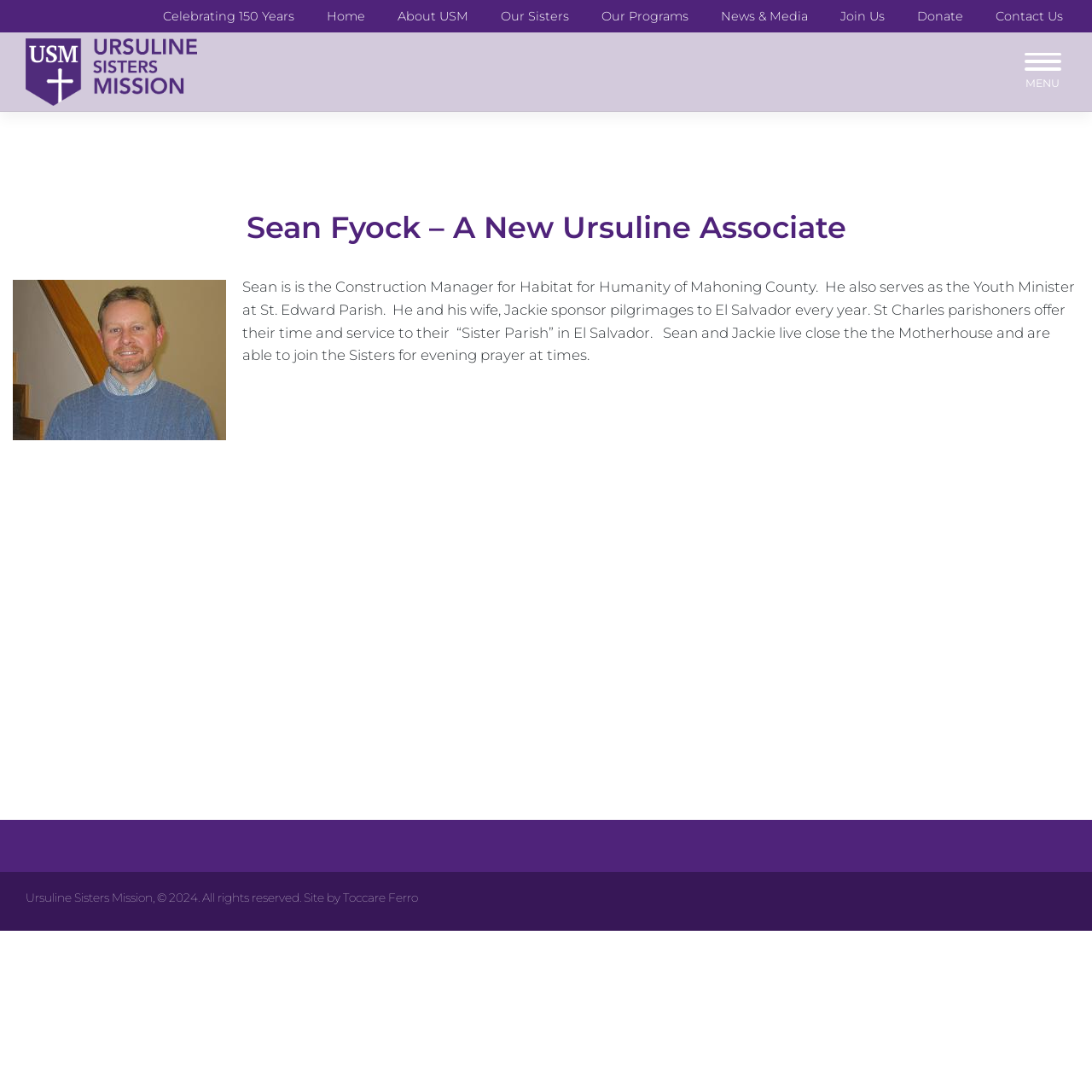Write a detailed summary of the webpage, including text, images, and layout.

The webpage is about Sean Fyock, a new Ursuline Associate. At the top, there is a navigation menu with 8 links: "Celebrating 150 Years", "Home", "About USM", "Our Sisters", "Our Programs", "News & Media", "Join Us", and "Donate". These links are positioned horizontally across the top of the page, with "Celebrating 150 Years" on the left and "Donate" on the right.

Below the navigation menu, there is a logo of "Ursuline Sisters Mission" with a link to the organization's website. On the top right corner, there is a "MENU" button.

The main content of the page is an article about Sean Fyock. The article has a heading "Sean Fyock – A New Ursuline Associate" and a paragraph of text that describes Sean's work as a Construction Manager for Habitat for Humanity of Mahoning County and as a Youth Minister at St. Edward Parish. The text also mentions his wife Jackie and their involvement in pilgrimages to El Salvador.

At the bottom of the page, there is a footer section with a link to "Ursuline Sisters Mission" and a copyright notice that reads "© 2024. All rights reserved. Site by Toccare Ferro".